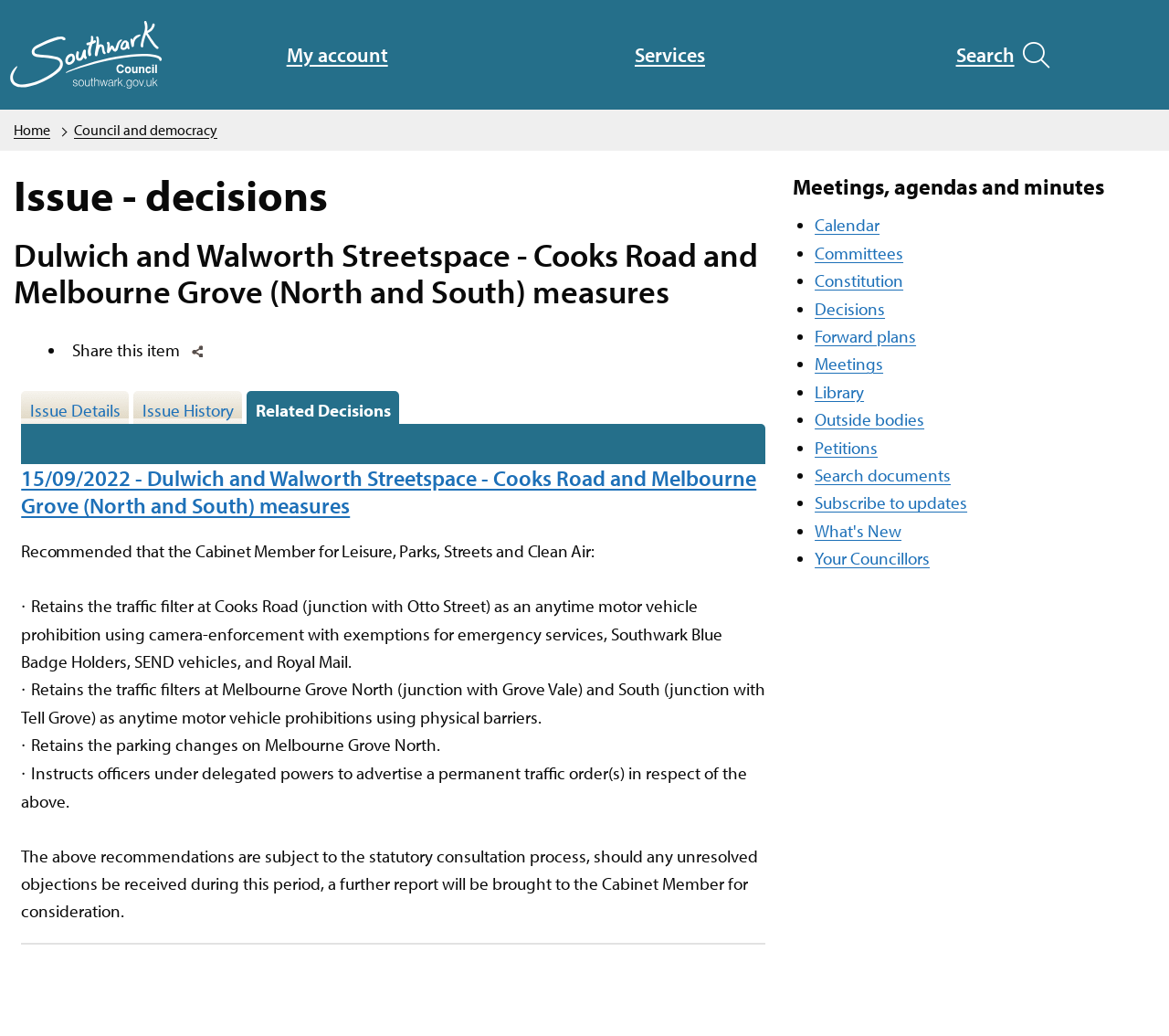Show the bounding box coordinates of the element that should be clicked to complete the task: "Filter meetings, agendas and minutes".

[0.678, 0.166, 0.988, 0.552]